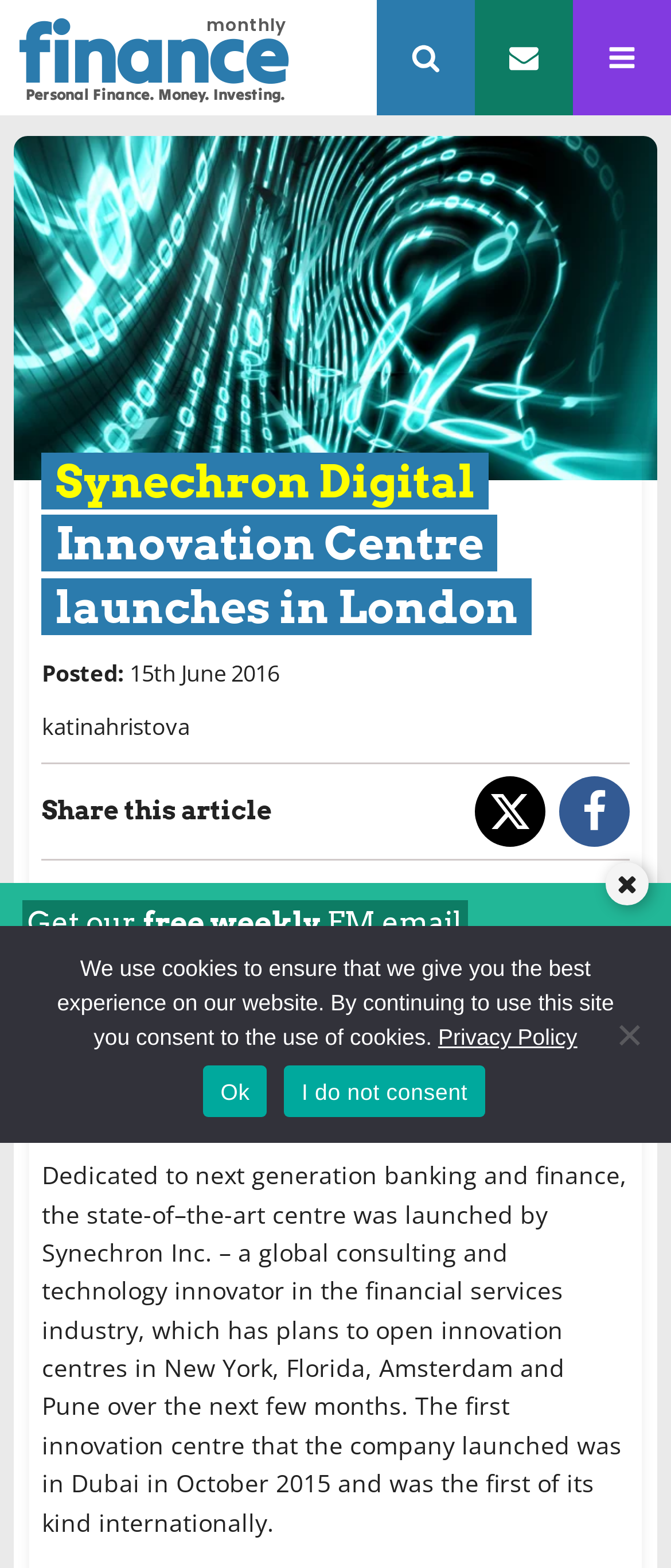Who is the author of the article?
Refer to the image and provide a one-word or short phrase answer.

katinahristova